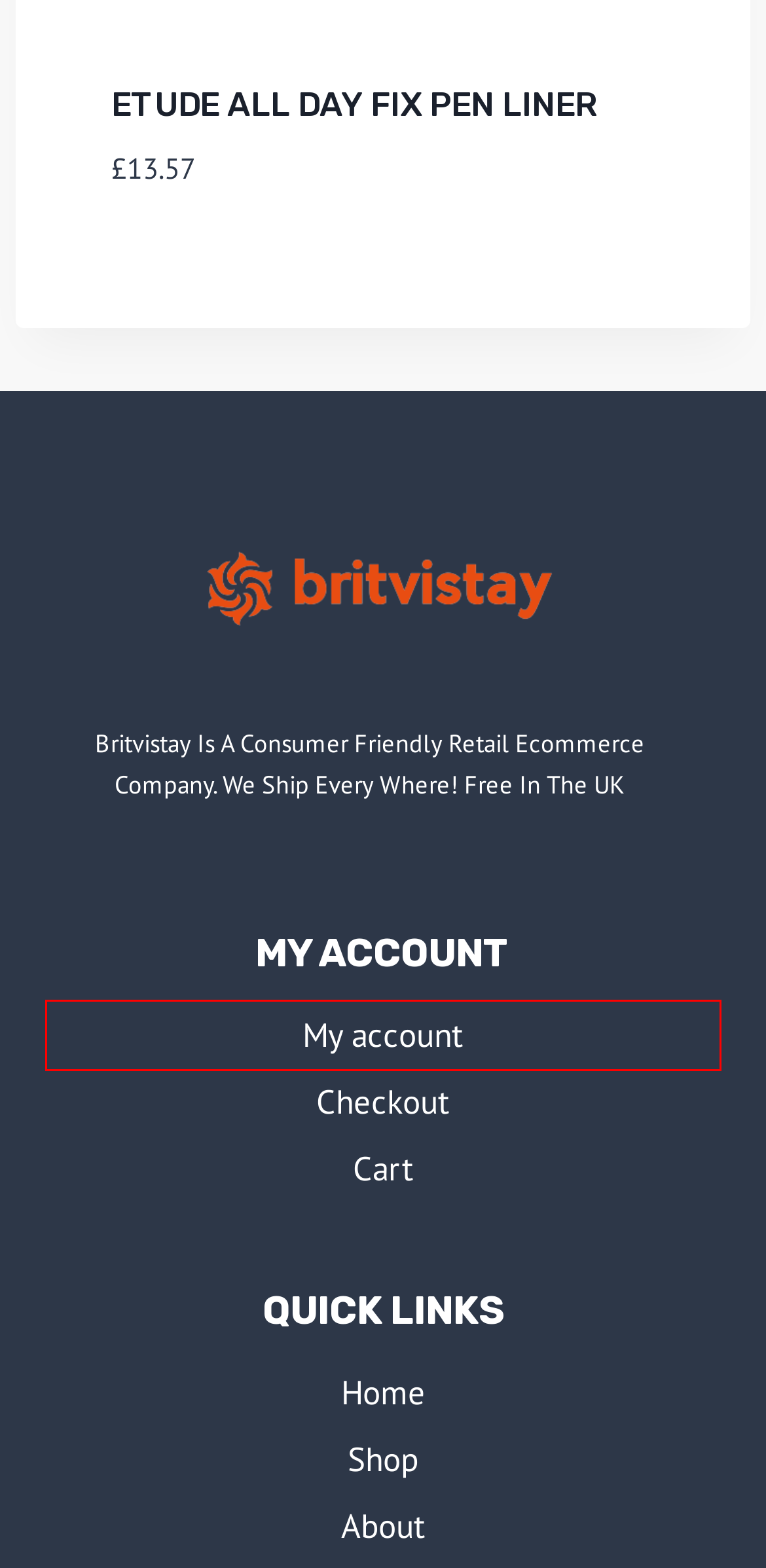A screenshot of a webpage is provided, featuring a red bounding box around a specific UI element. Identify the webpage description that most accurately reflects the new webpage after interacting with the selected element. Here are the candidates:
A. Britvistay – Choice Matter!
B. Moisturizing Sun Duo [Relief Sun+Ginseng] – Britvistay
C. Etude All Day Fix Pen Liner – Britvistay
D. My account – Britvistay
E. About – Britvistay
F. Skin Care – Britvistay
G. Shop – Britvistay
H. Cart – Britvistay

D